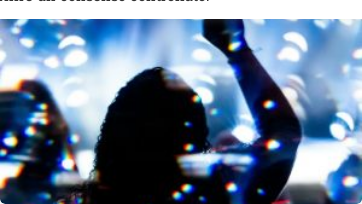What is the theme of the image?
Please provide a comprehensive answer based on the visual information in the image.

The theme of the image is connection, which is highlighted by the caption's emphasis on the importance of human relationships and community engagement in social settings. The image itself depicts a person amidst a crowd, raising their hand in excitement, which reinforces the idea of togetherness and shared experiences.